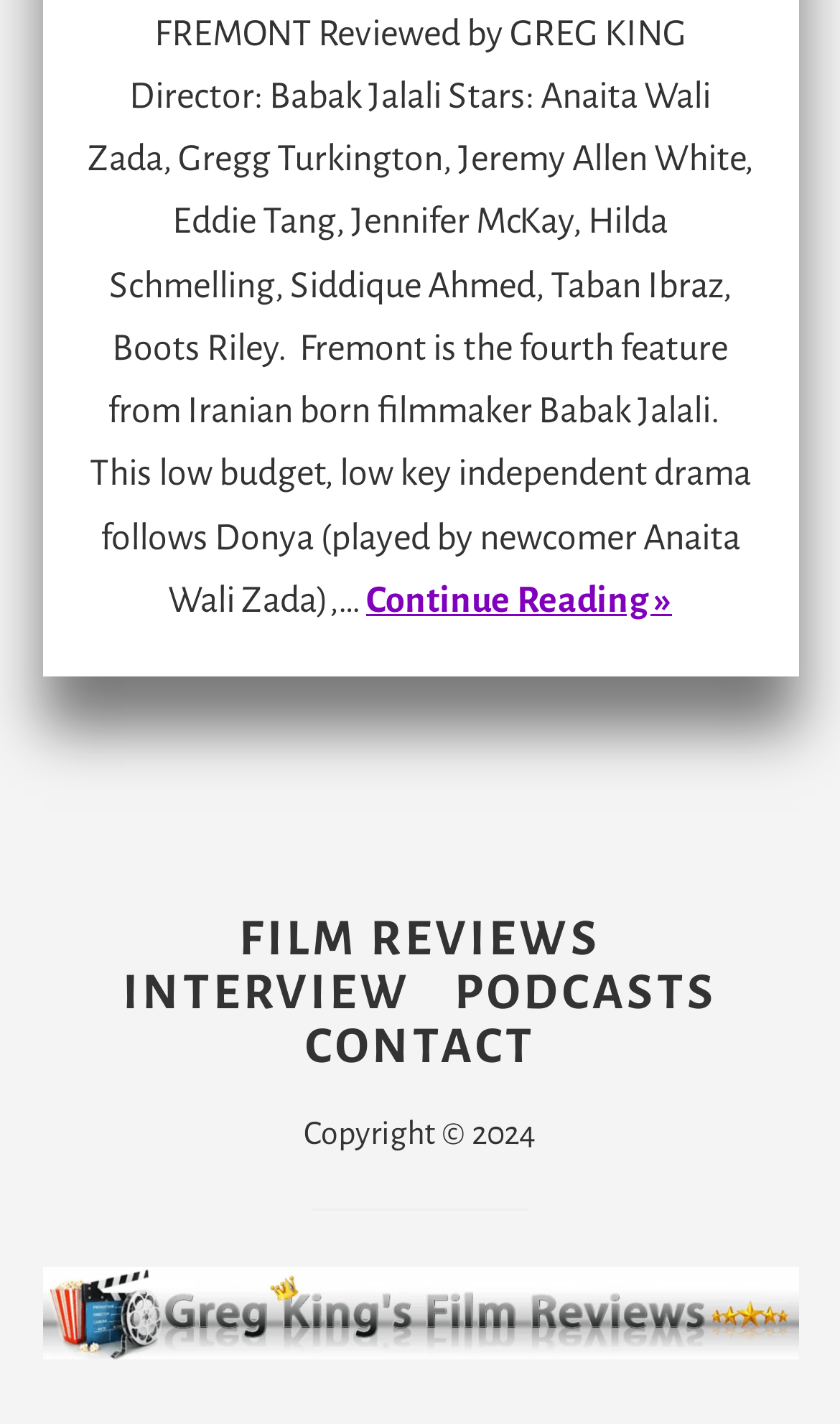What is the name of the website?
We need a detailed and meticulous answer to the question.

The name of the website is mentioned in the image element with the text 'Greg King's Film Reviews', which is located at the bottom of the webpage.